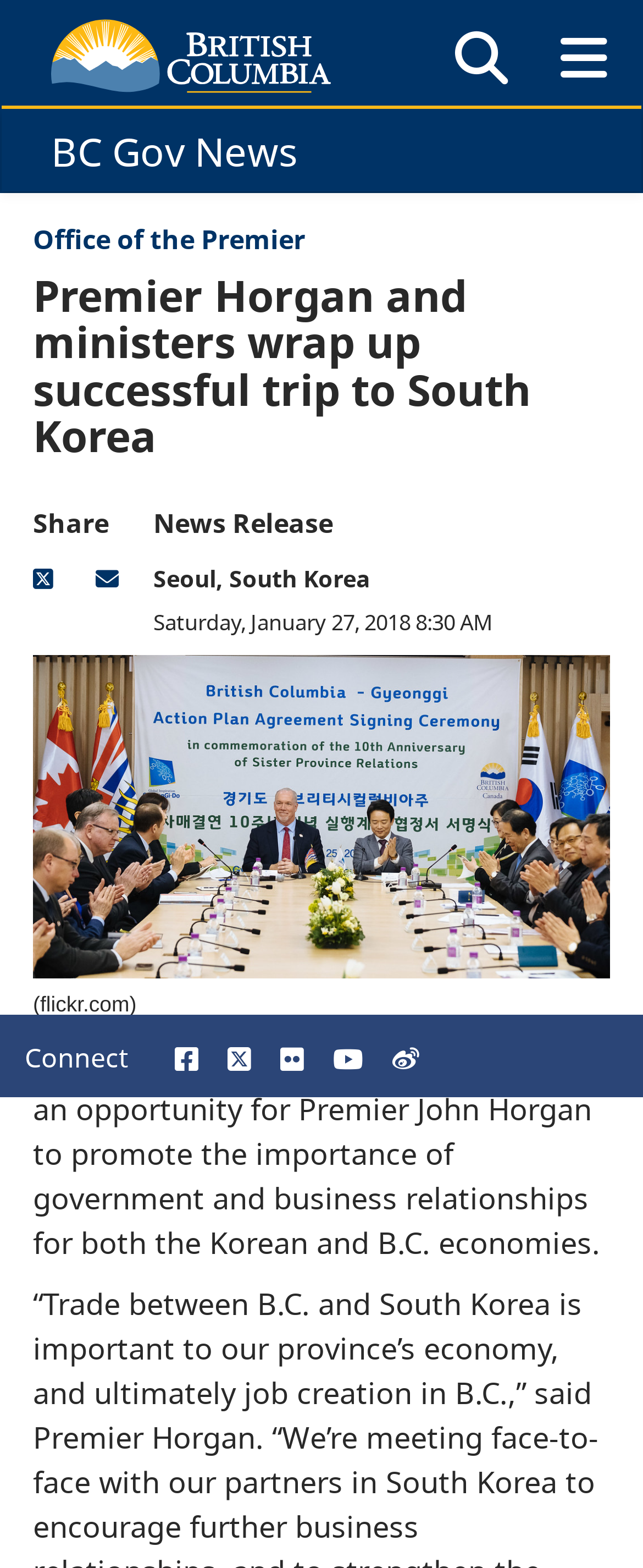Provide a thorough description of the webpage's content and layout.

The webpage is about a news release from the Office of the Premier, BC Gov News, regarding Premier John Horgan's trip to South Korea. At the top left of the page, there is a link to the "Government of B.C." with an accompanying image. Next to it is a heading "BC Gov News". Below these elements, there is a heading "Office of the Premier" with a link to it. 

The main content of the page is a news article with a heading "Premier Horgan and ministers wrap up successful trip to South Korea". The article is positioned in the middle of the page, spanning almost the entire width. Above the article, there are social media sharing links, including "Share", "share on X", "send emails", and a "News Release" heading. 

To the right of the article, there is a heading "Seoul, South Korea" and a static text "Saturday, January 27, 2018 8:30 AM". Below these elements, there is a link and a static text "(flickr.com)". The main content of the article is a paragraph describing Premier John Horgan's trip to South Korea, which is positioned below the link and the static text. 

At the bottom of the page, there are social media connection links, including "Connect", "connect on facebook", "connect on x", "connect on flickr", "connect on youtube", and "connect on weibo". There is also a link "VIEW ALL SOCIAL MEDIA" at the very bottom right of the page.